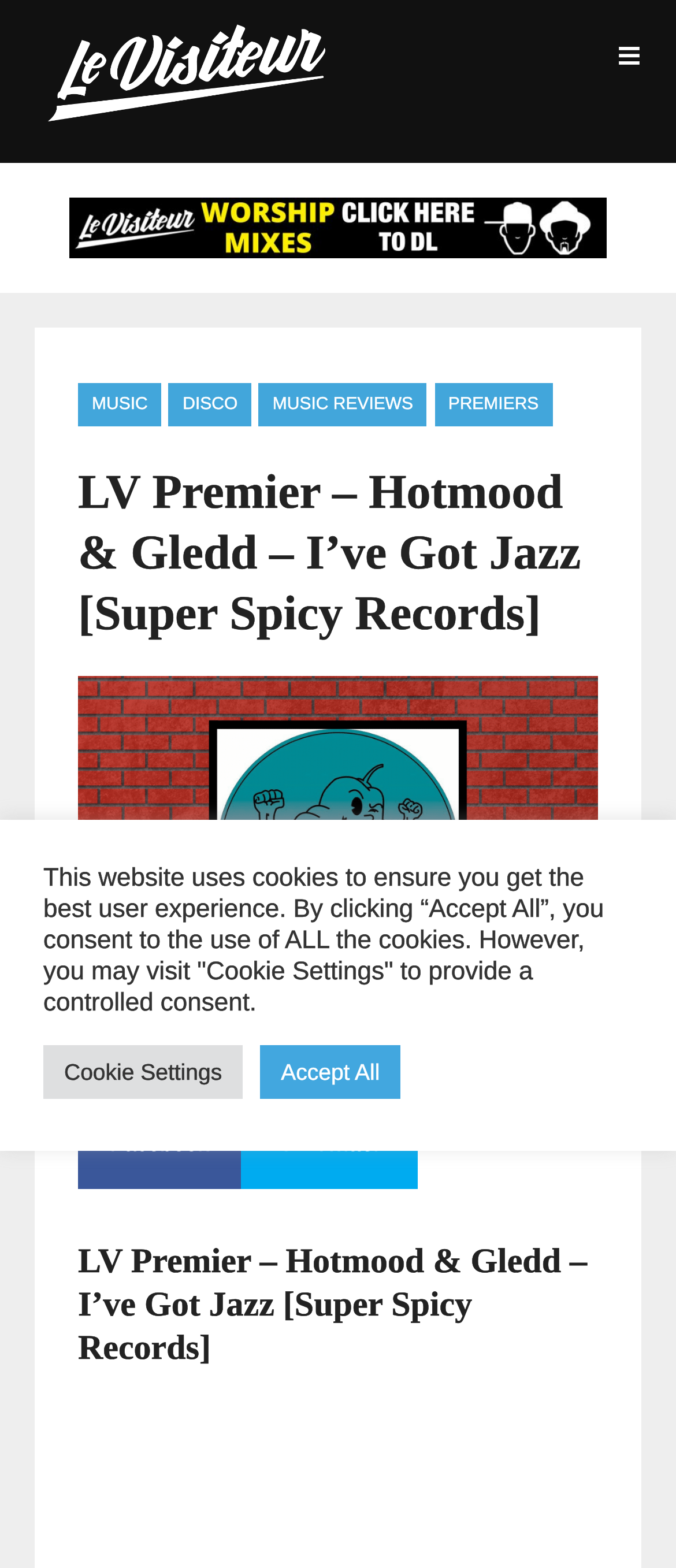Identify the bounding box coordinates for the element you need to click to achieve the following task: "Open the menu". Provide the bounding box coordinates as four float numbers between 0 and 1, in the form [left, top, right, bottom].

[0.913, 0.0, 0.949, 0.065]